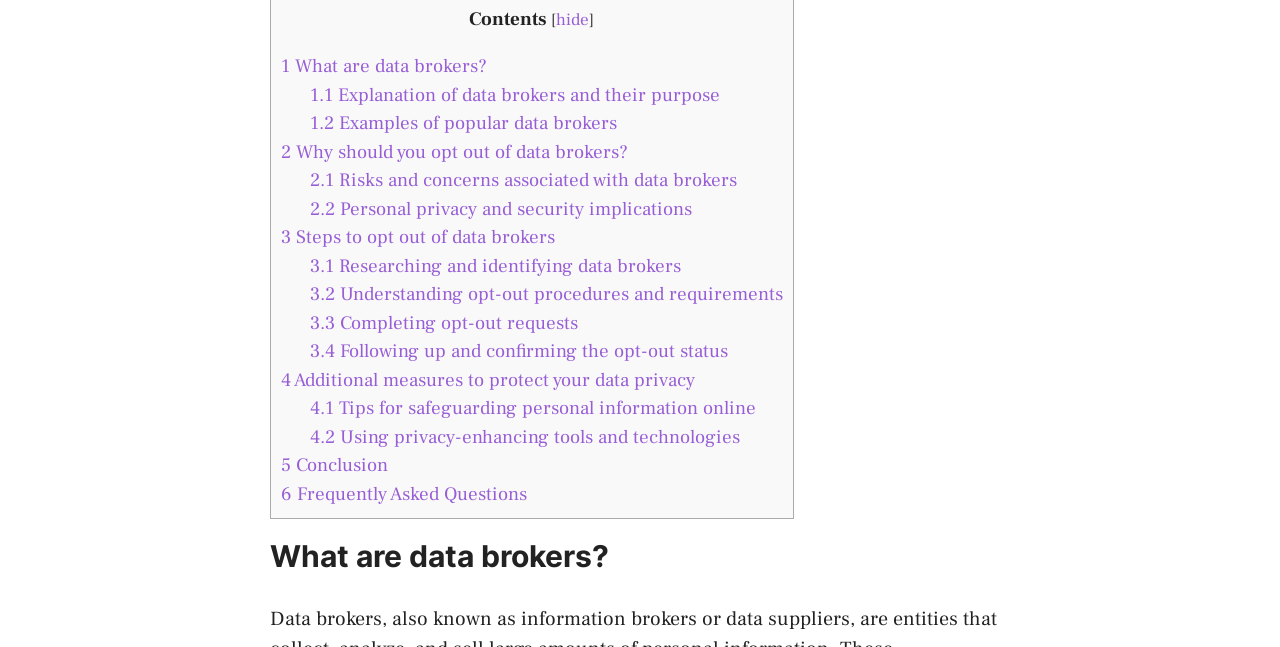Using the provided element description: "1 What are data brokers?", determine the bounding box coordinates of the corresponding UI element in the screenshot.

[0.22, 0.084, 0.38, 0.121]